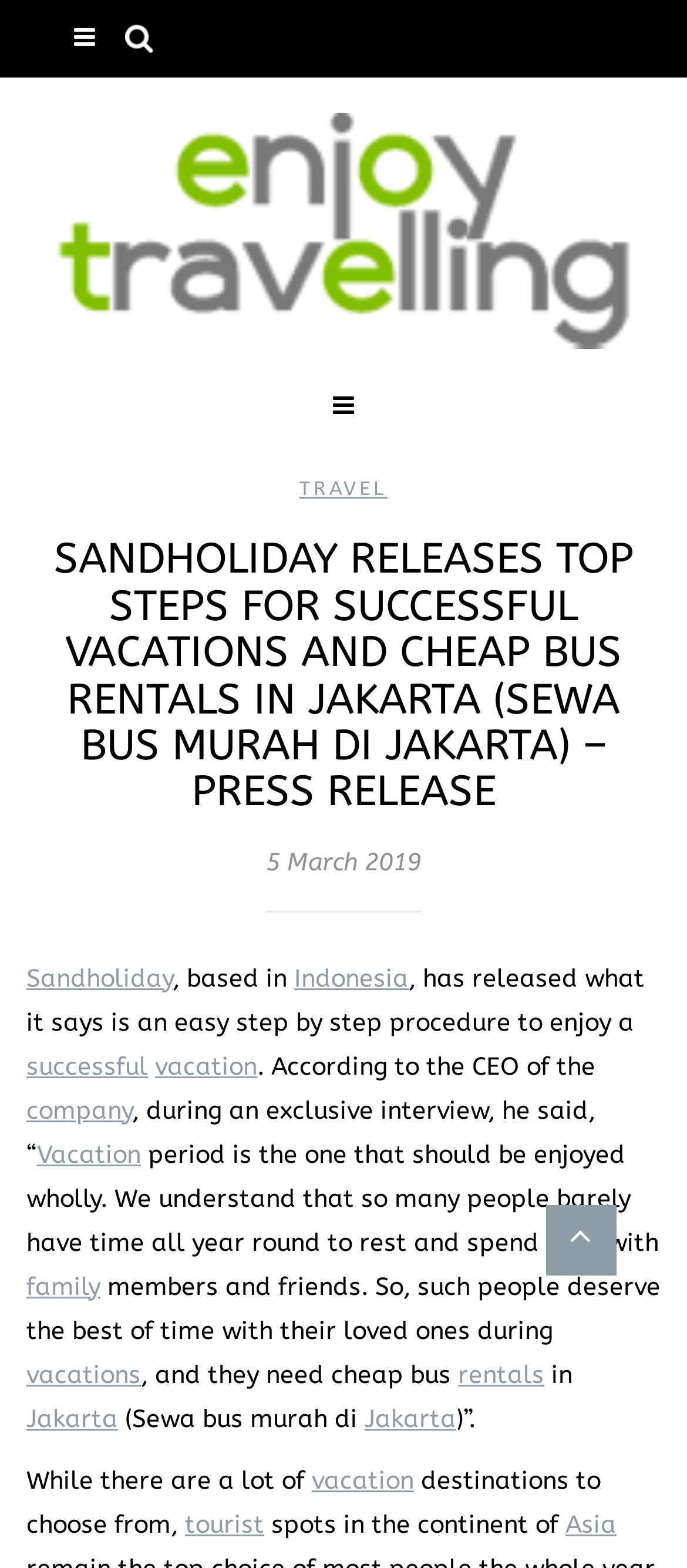Provide an in-depth description of the elements and layout of the webpage.

The webpage appears to be a press release from Sandholiday, a company based in Indonesia, announcing the release of a step-by-step guide for successful vacations and cheap bus rentals in Jakarta. 

At the top of the page, there is a search button and a link to "Enjoy Travelling | Take your mind around the world" accompanied by an image. 

Below this, there is a table with a link to "TRAVEL" on the left side. 

The main content of the press release is divided into paragraphs, with the title "SANDHOLIDAY RELEASES TOP STEPS FOR SUCCESSFUL VACATIONS AND CHEAP BUS RENTALS IN JAKARTA (SEWA BUS MURAH DI JAKARTA) – PRESS RELEASE" at the top. 

The text describes the company's goal of providing an easy step-by-step procedure to enjoy a successful vacation, with quotes from the CEO of the company. The CEO emphasizes the importance of taking time to rest and spend time with family and friends during vacations. 

There are several links to related keywords such as "successful", "vacation", "company", "family", "vacations", "rentals", "Jakarta", and "Asia" scattered throughout the text. 

At the bottom of the page, there is a link to a tourist spot in Asia.